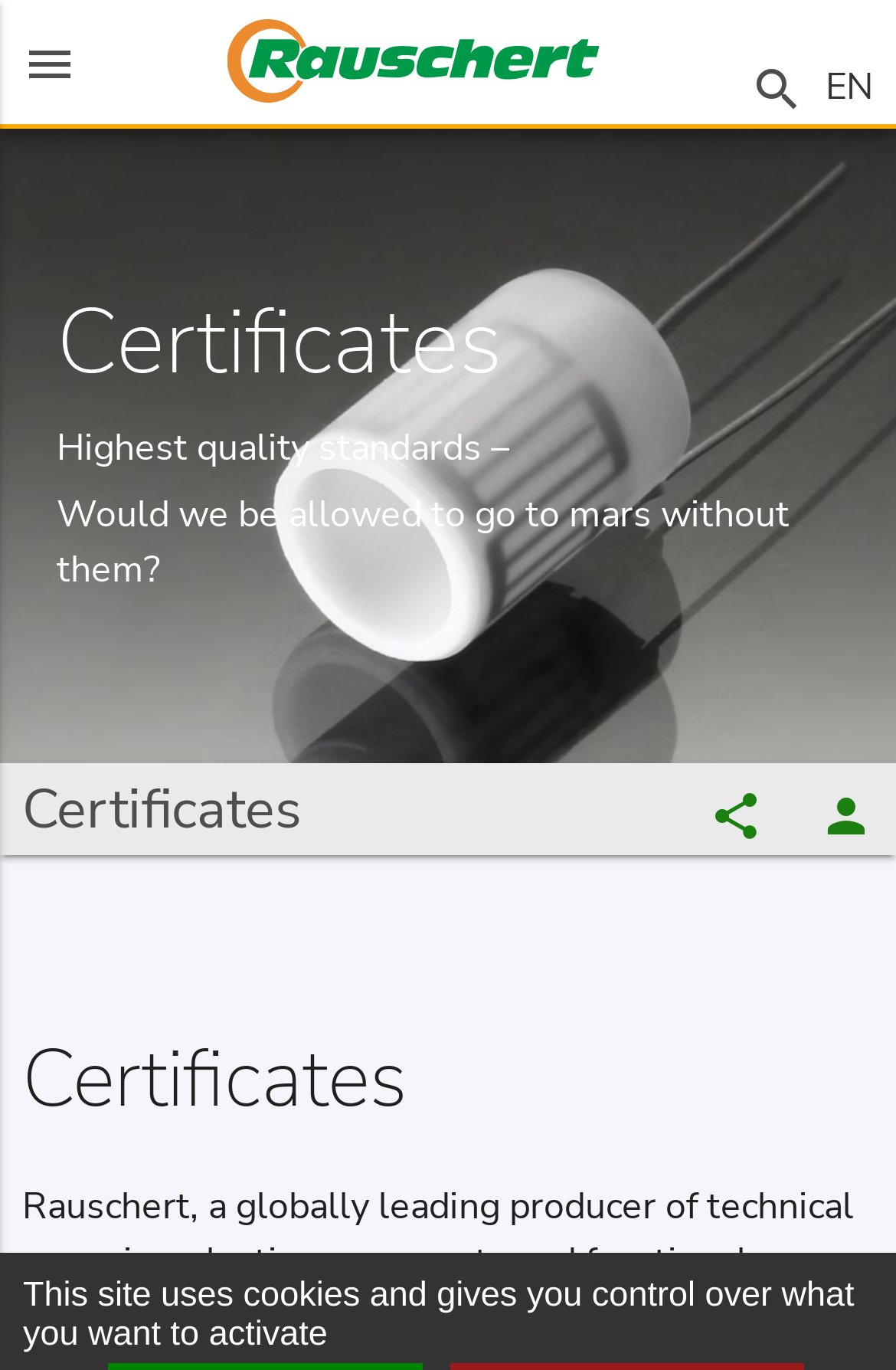Please give a succinct answer using a single word or phrase:
How many links are there in the top section?

3